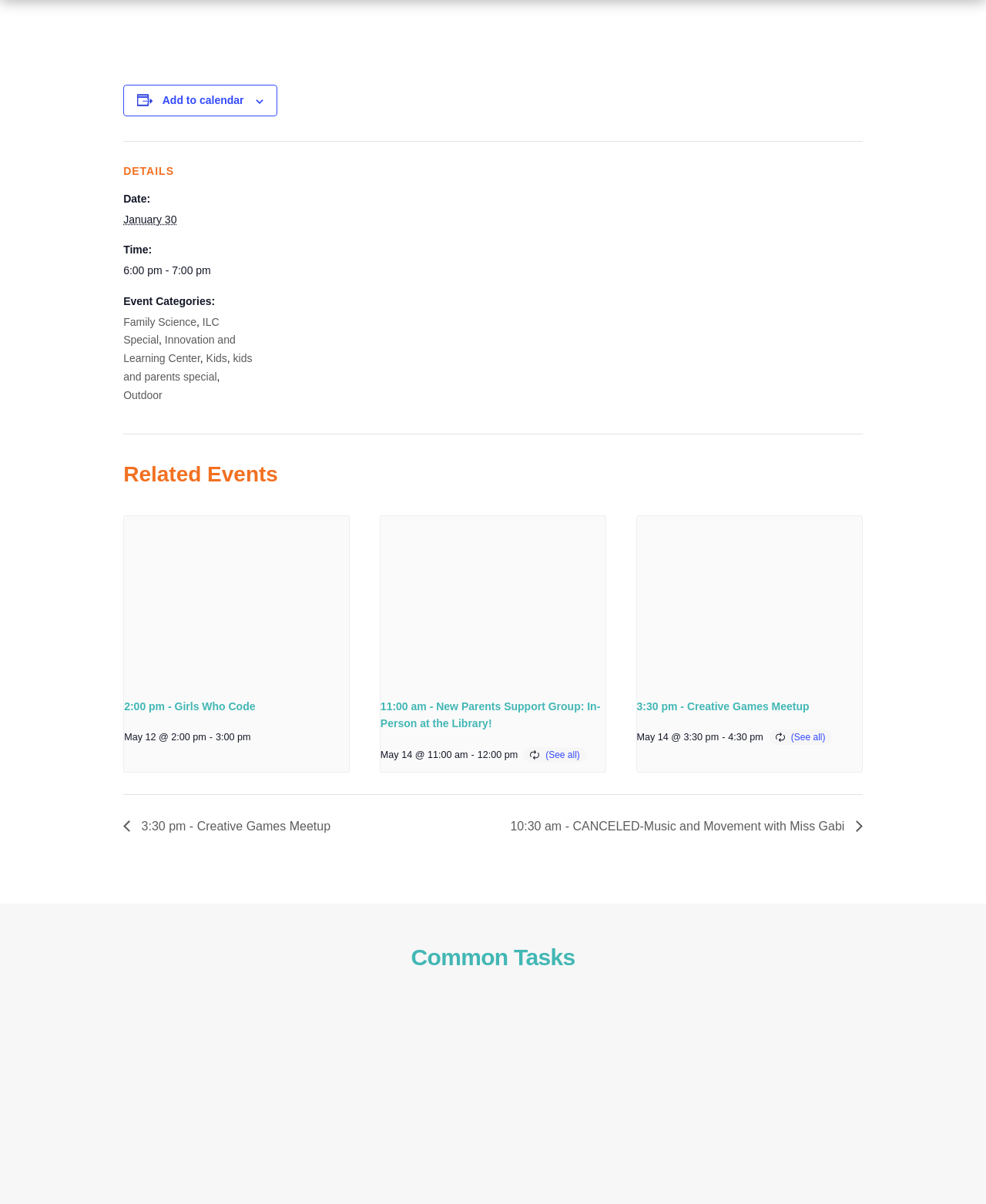Based on the image, provide a detailed and complete answer to the question: 
What is the purpose of the 'Add to calendar' button?

The 'Add to calendar' button is located near the top of the page, and its purpose is to allow users to add the event to their calendar, making it easy to remember and plan for the event.